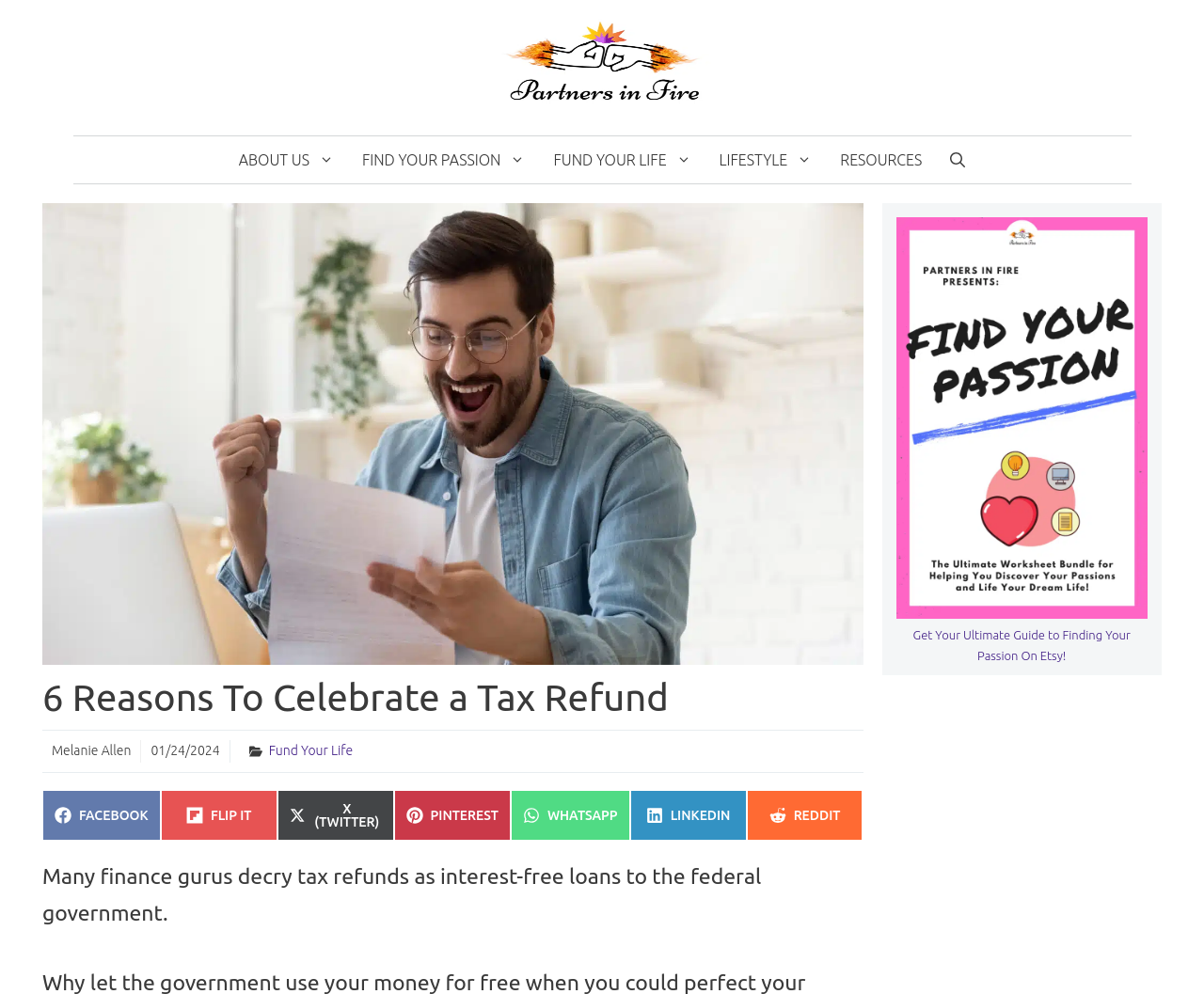What is the name of the website?
Use the image to give a comprehensive and detailed response to the question.

The name of the website can be found in the banner section at the top of the webpage, where it is written 'Partners in Fire'.